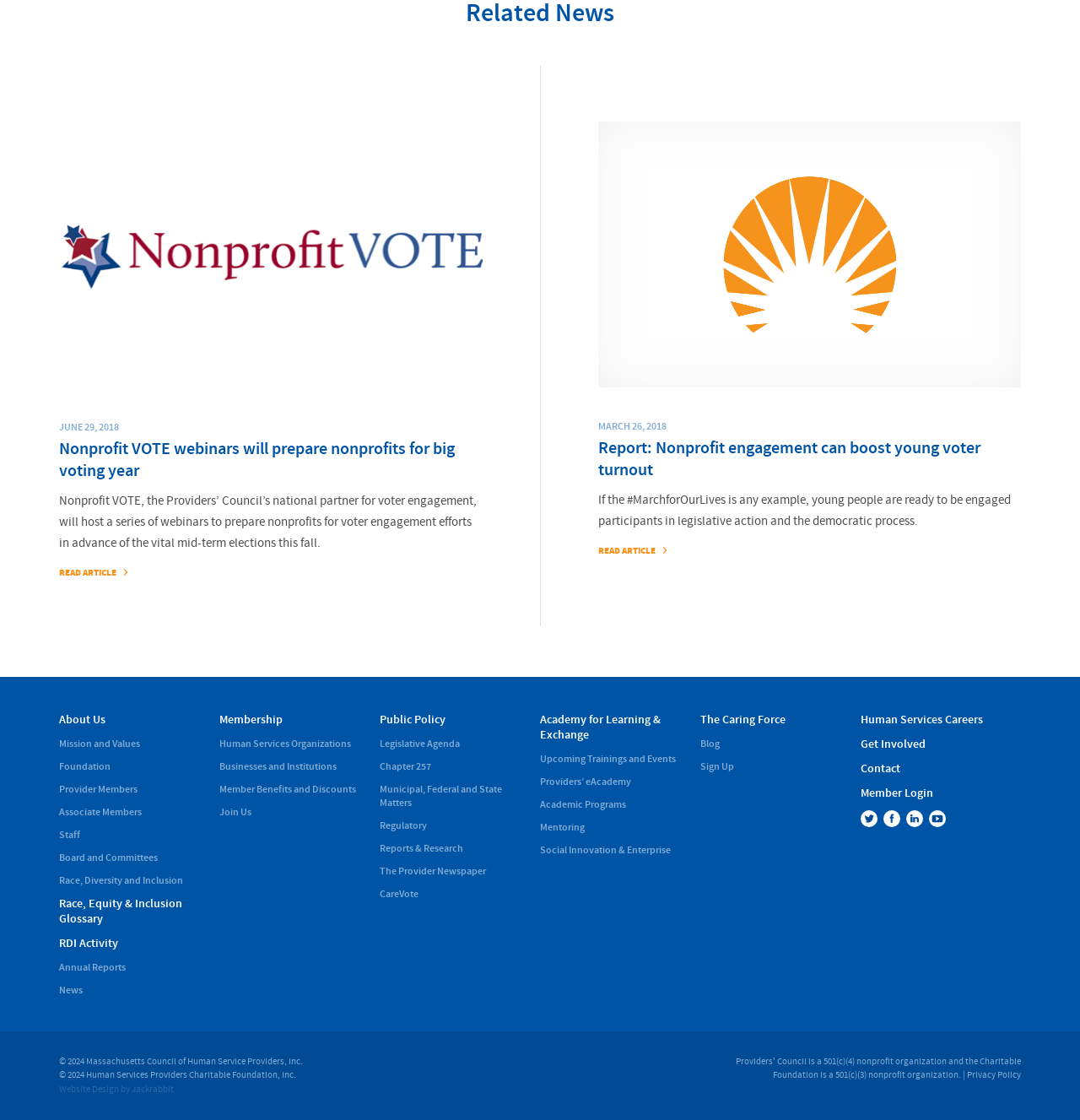Please locate the bounding box coordinates of the region I need to click to follow this instruction: "Get involved with The Caring Force".

[0.648, 0.636, 0.789, 0.65]